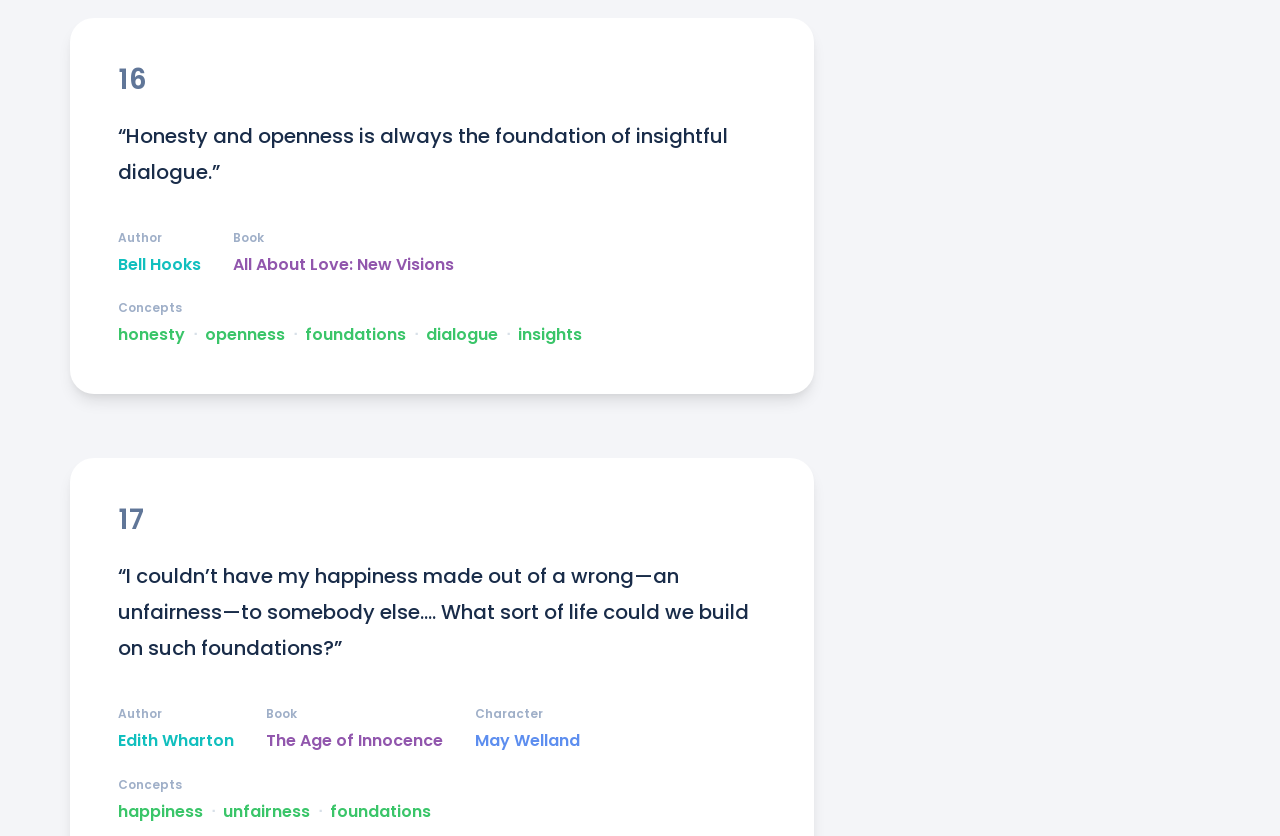Specify the bounding box coordinates of the area to click in order to follow the given instruction: "View quote by Bell Hooks."

[0.092, 0.303, 0.157, 0.33]